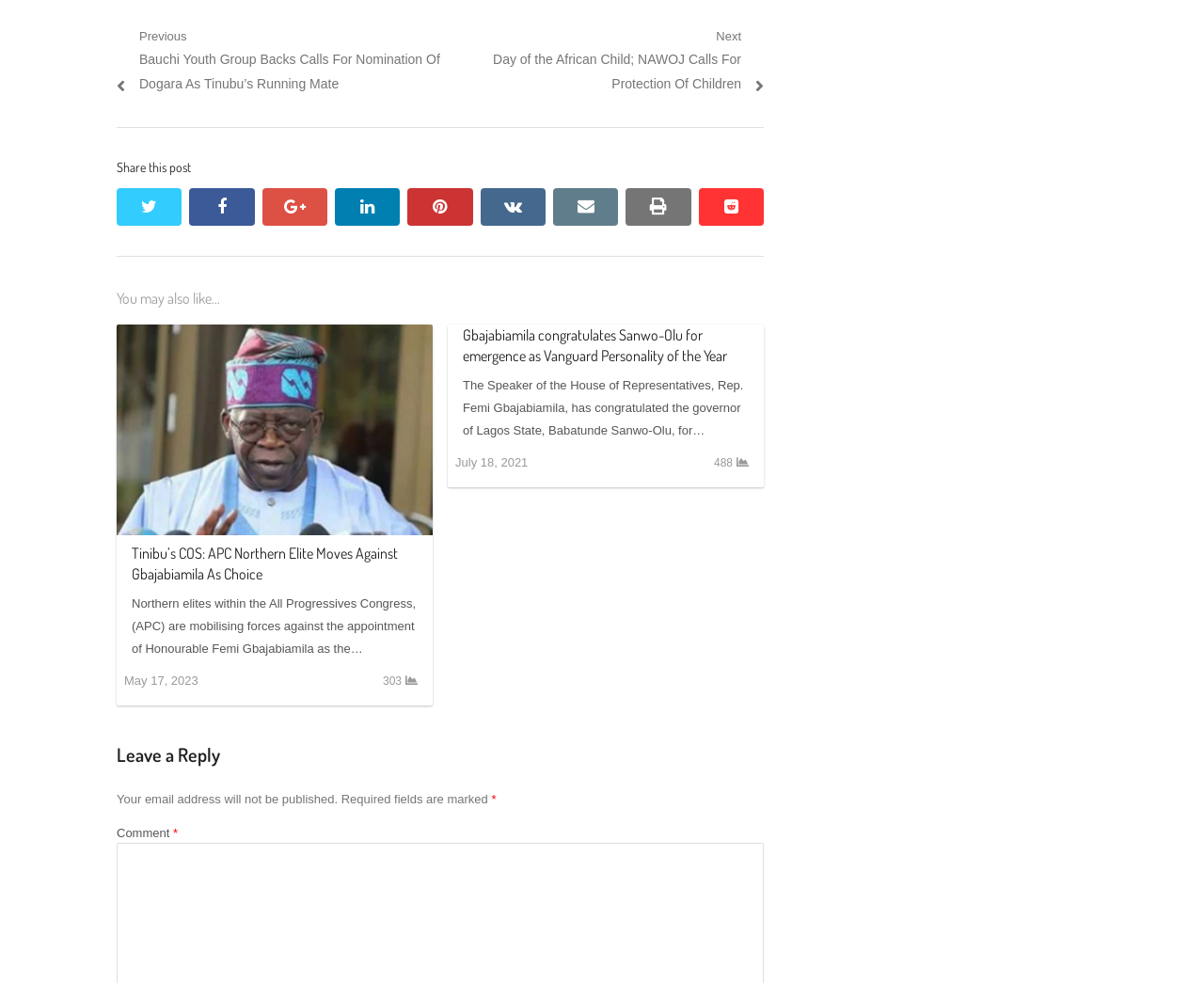What is the date of the second recommended article?
Give a detailed response to the question by analyzing the screenshot.

I found the date of the second recommended article by looking at the time element under the second article element. The date is 'July 18, 2021'.